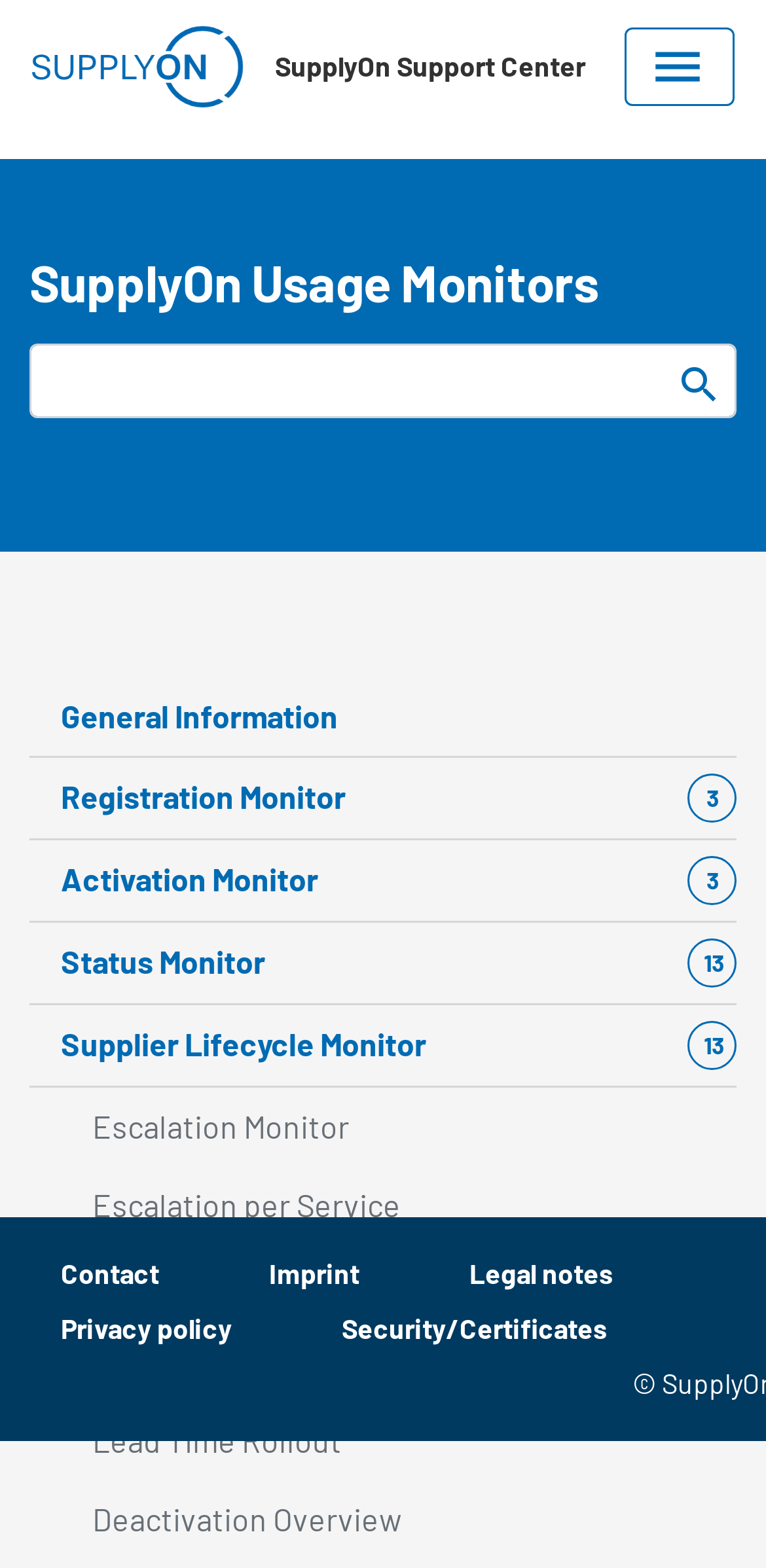Locate the bounding box coordinates of the area where you should click to accomplish the instruction: "Contact support".

[0.038, 0.795, 0.249, 0.83]